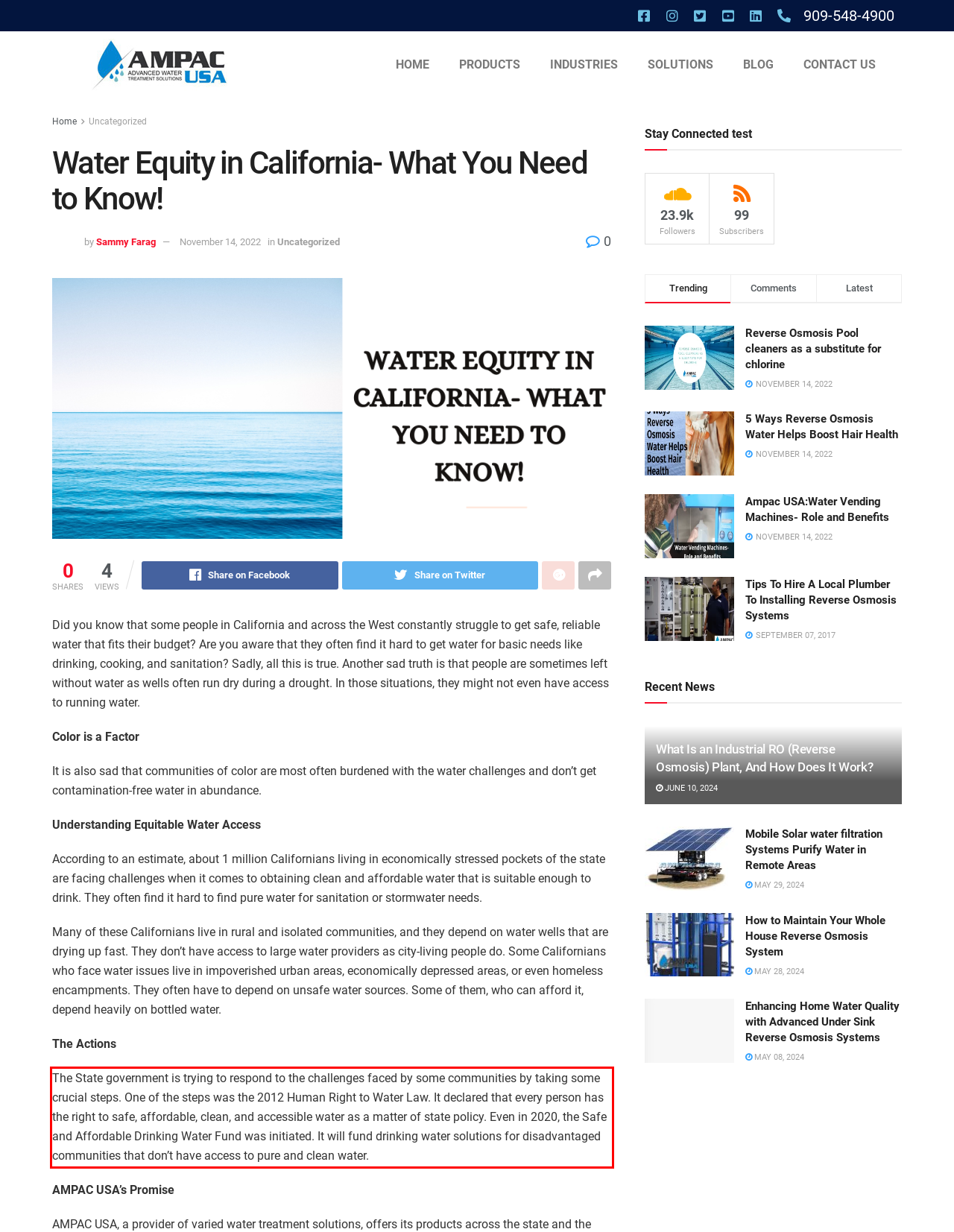Examine the screenshot of the webpage, locate the red bounding box, and perform OCR to extract the text contained within it.

The State government is trying to respond to the challenges faced by some communities by taking some crucial steps. One of the steps was the 2012 Human Right to Water Law. It declared that every person has the right to safe, affordable, clean, and accessible water as a matter of state policy. Even in 2020, the Safe and Affordable Drinking Water Fund was initiated. It will fund drinking water solutions for disadvantaged communities that don’t have access to pure and clean water.